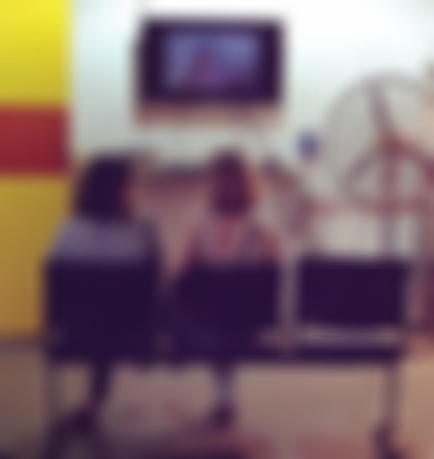Describe all significant details and elements found in the image.

In this photo, two individuals sit side by side on a bench, facing a wall-mounted television that displays vibrant visuals, possibly from an educational or entertainment program. The background features a bright yellow wall with a striking red stripe, creating a lively atmosphere. To the right, a large, abstract structure resembling a fan or sculpture adds to the dynamic setting. The focus is on the interaction and engagement of the two figures, highlighting a moment of shared experience in a creative space, likely designed for leisure or educational purposes.